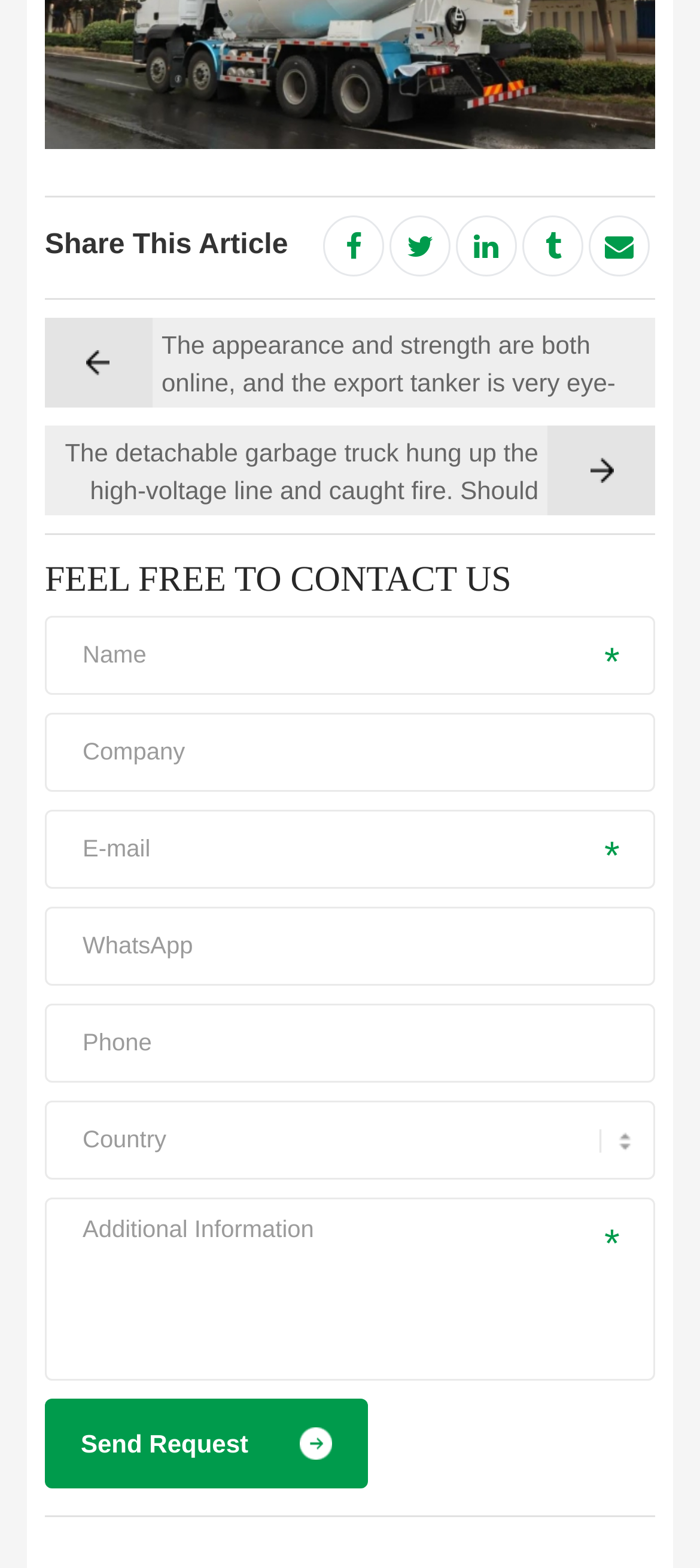How many textboxes are there in the contact form?
Identify the answer in the screenshot and reply with a single word or phrase.

6